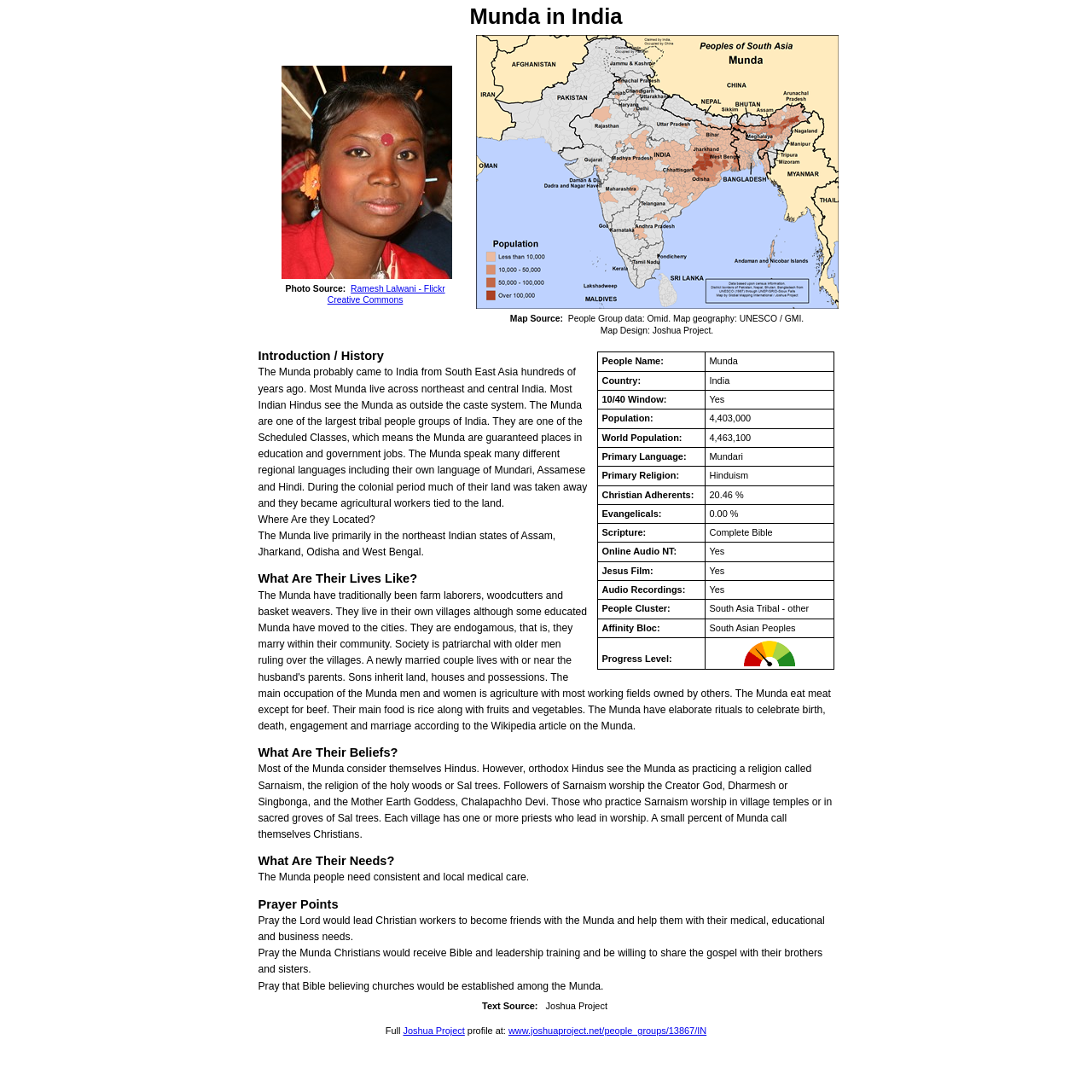Provide a brief response in the form of a single word or phrase:
What is the primary religion of the Munda?

Hinduism